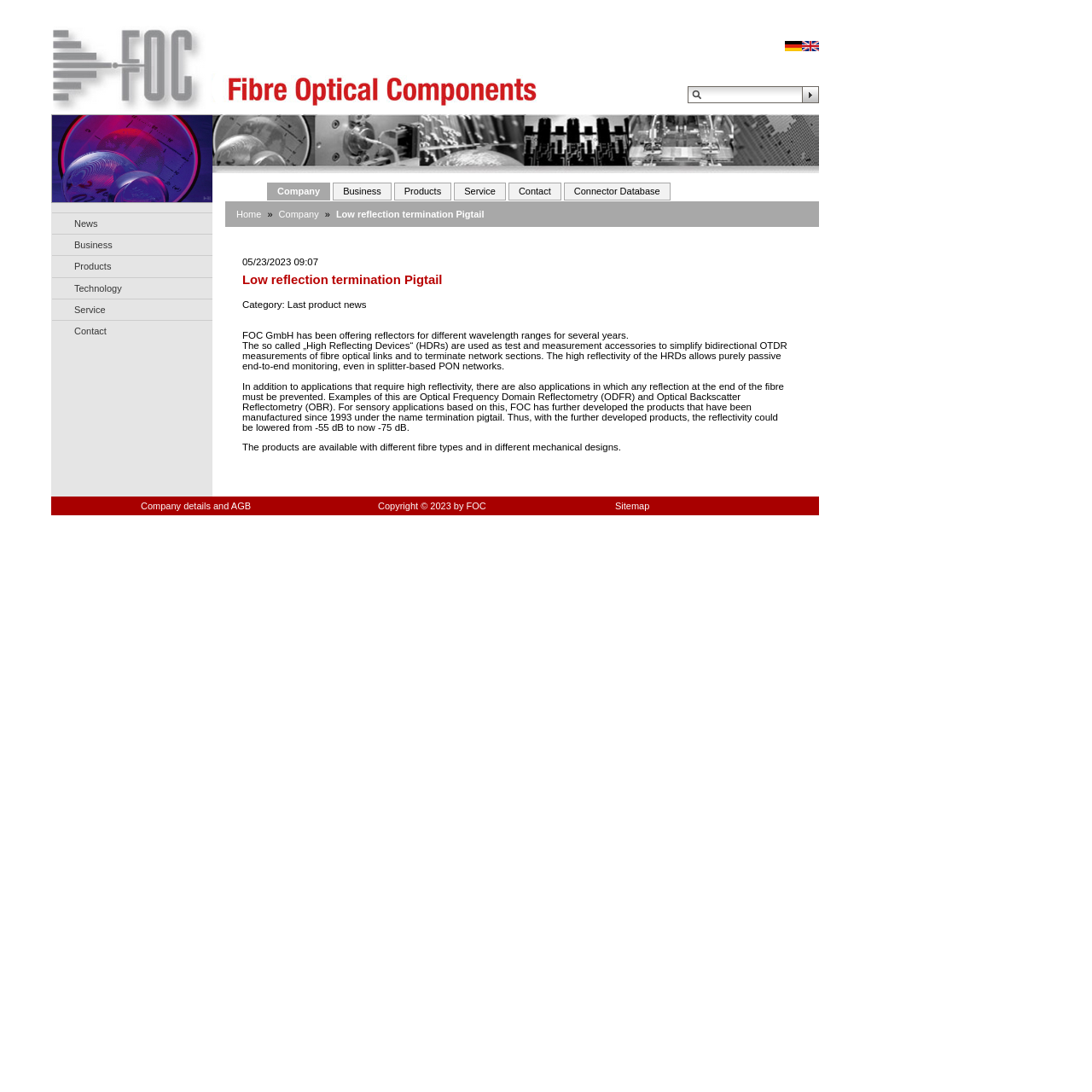What is the reflectivity of the termination pigtail?
Could you please answer the question thoroughly and with as much detail as possible?

The reflectivity of the termination pigtail is -75 dB, which is mentioned in the paragraph describing the product, stating that the reflectivity could be lowered from -55 dB to now -75 dB.